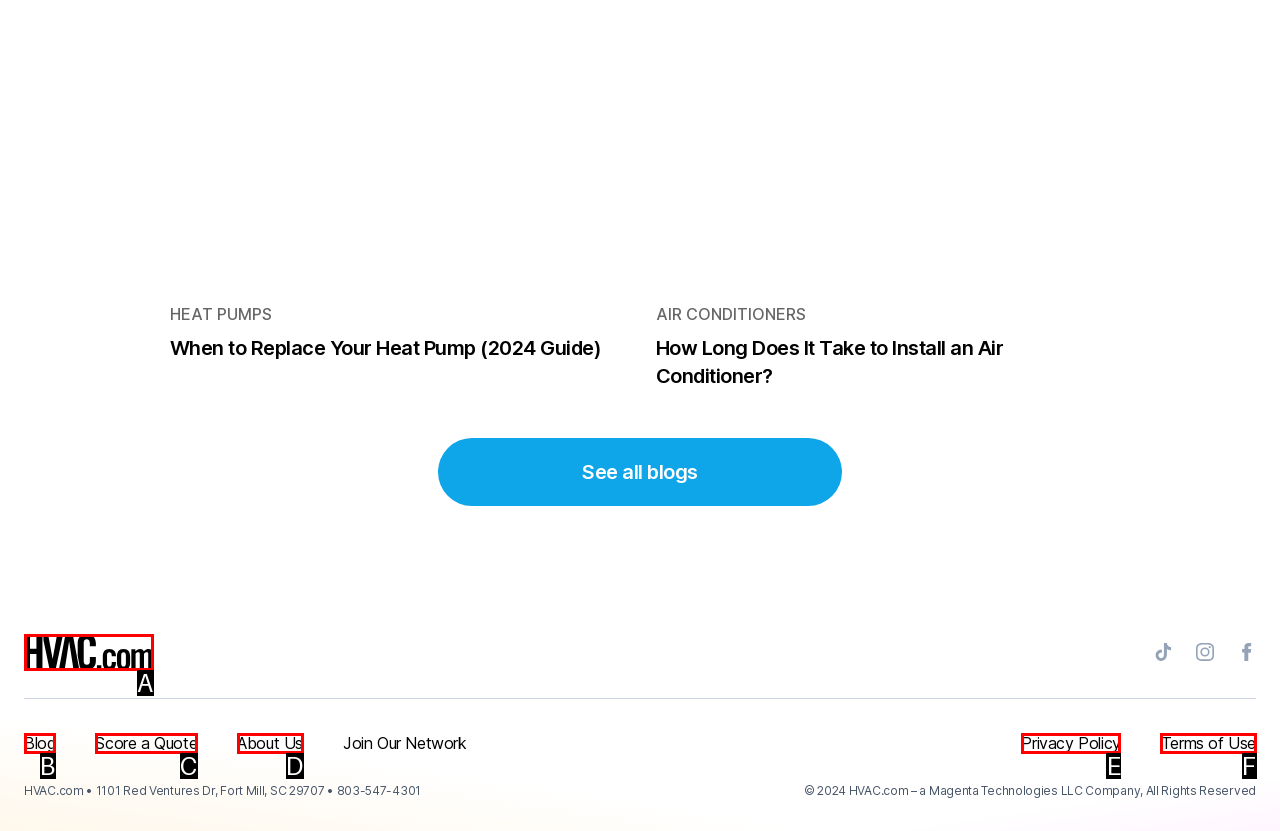Which lettered option matches the following description: Privacy Policy
Provide the letter of the matching option directly.

E